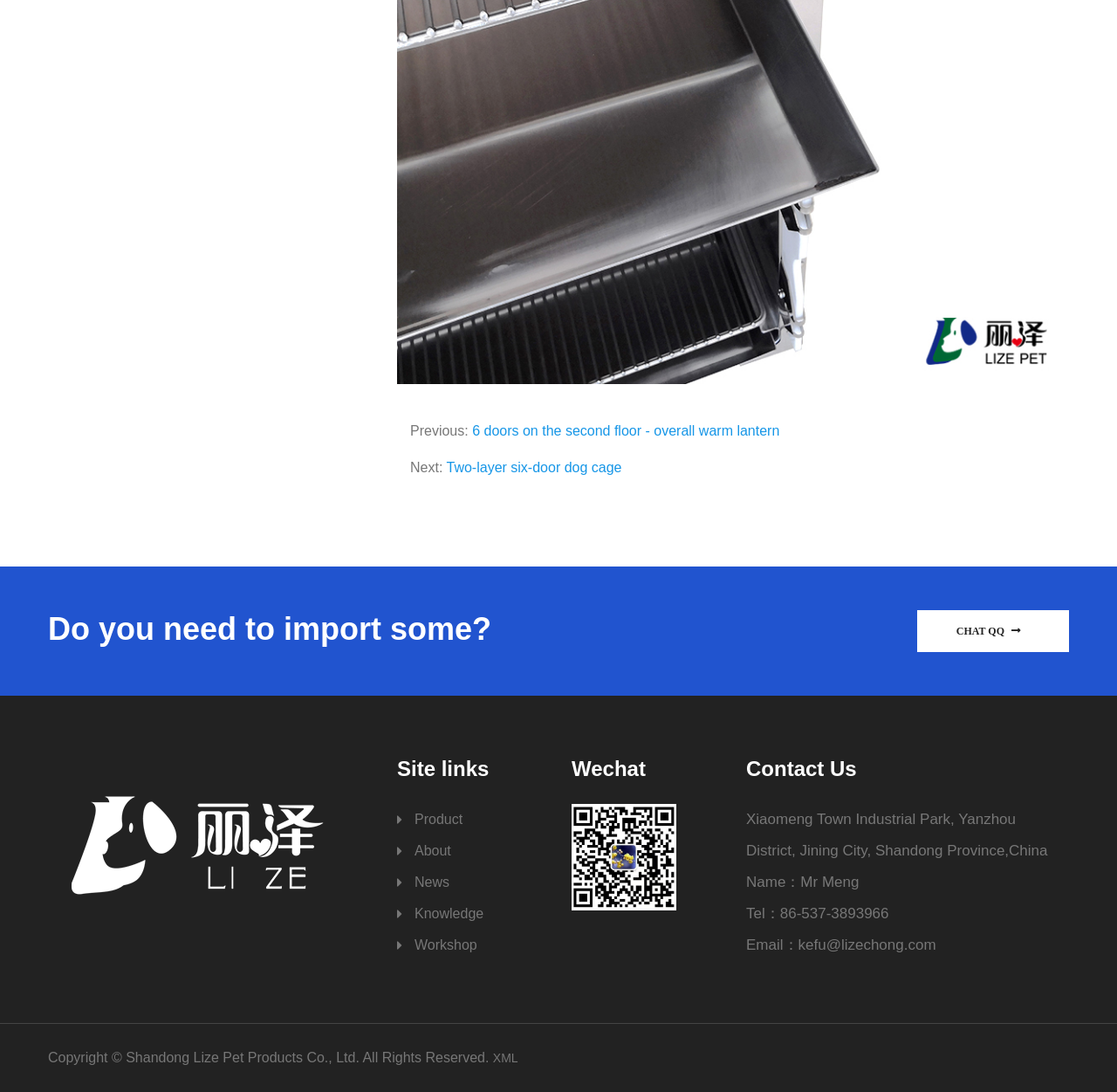Identify the bounding box coordinates of the part that should be clicked to carry out this instruction: "Chat with us on QQ".

[0.821, 0.559, 0.957, 0.597]